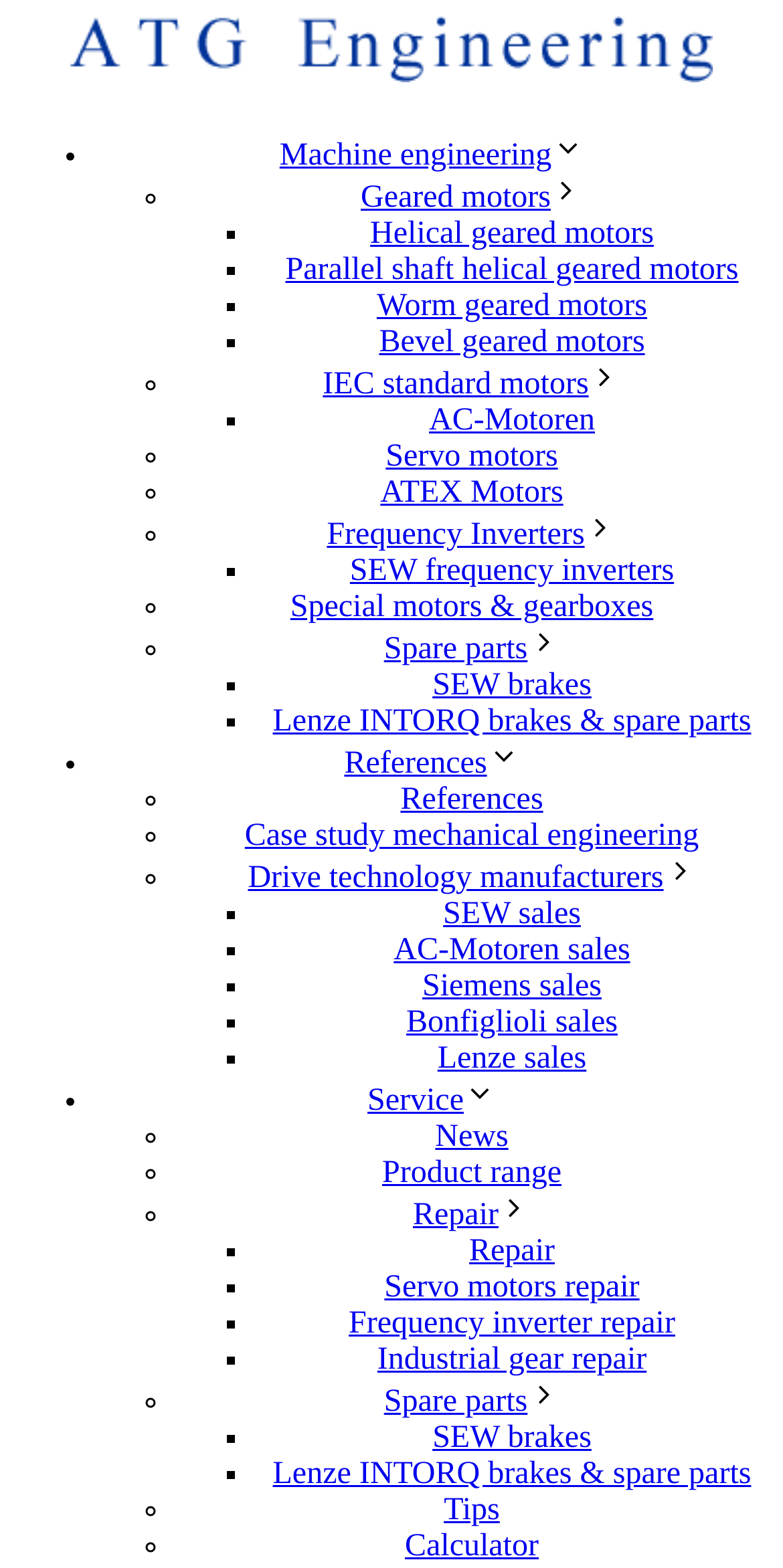Indicate the bounding box coordinates of the element that must be clicked to execute the instruction: "Check out Case study mechanical engineering". The coordinates should be given as four float numbers between 0 and 1, i.e., [left, top, right, bottom].

[0.313, 0.522, 0.892, 0.544]